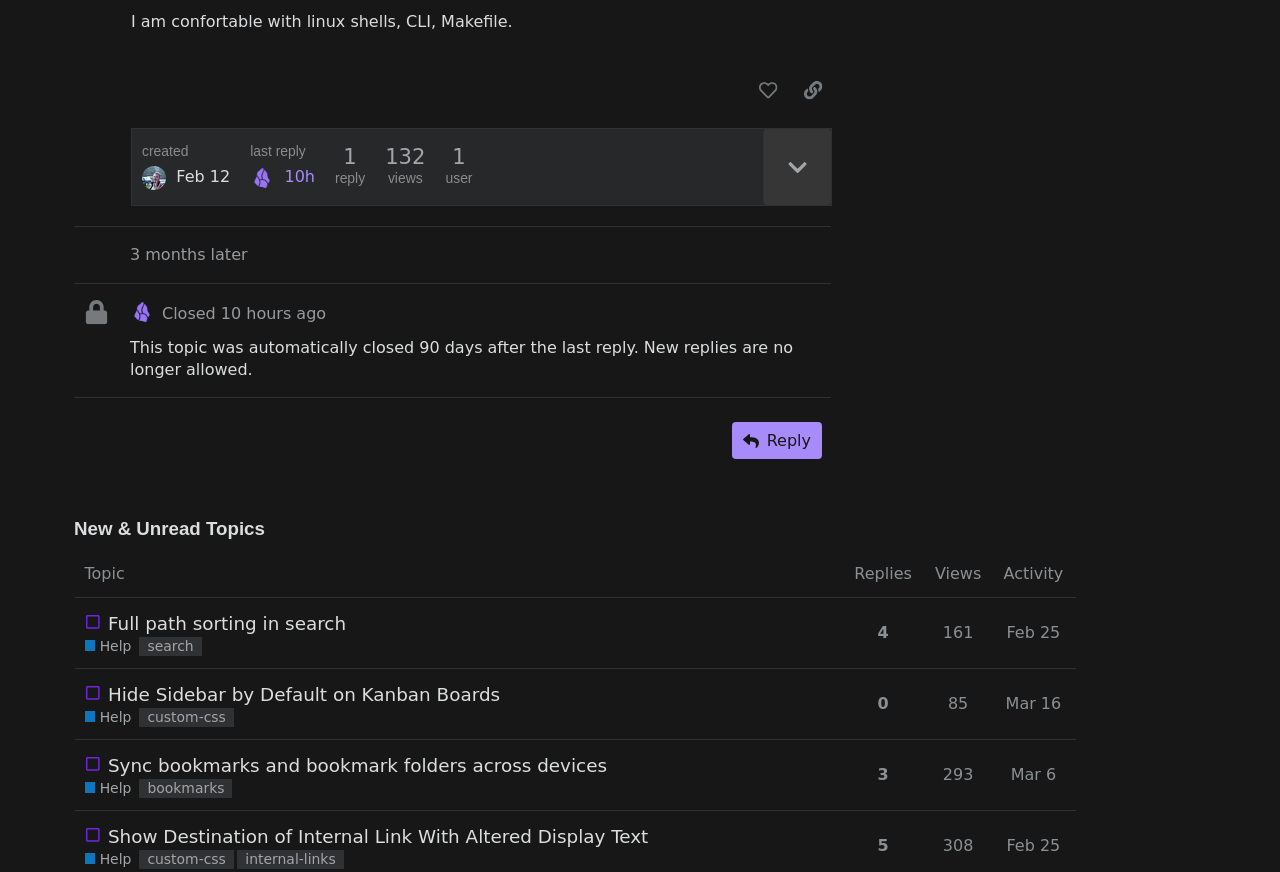Identify the bounding box for the UI element described as: "Help". Ensure the coordinates are four float numbers between 0 and 1, formatted as [left, top, right, bottom].

[0.066, 0.73, 0.103, 0.752]